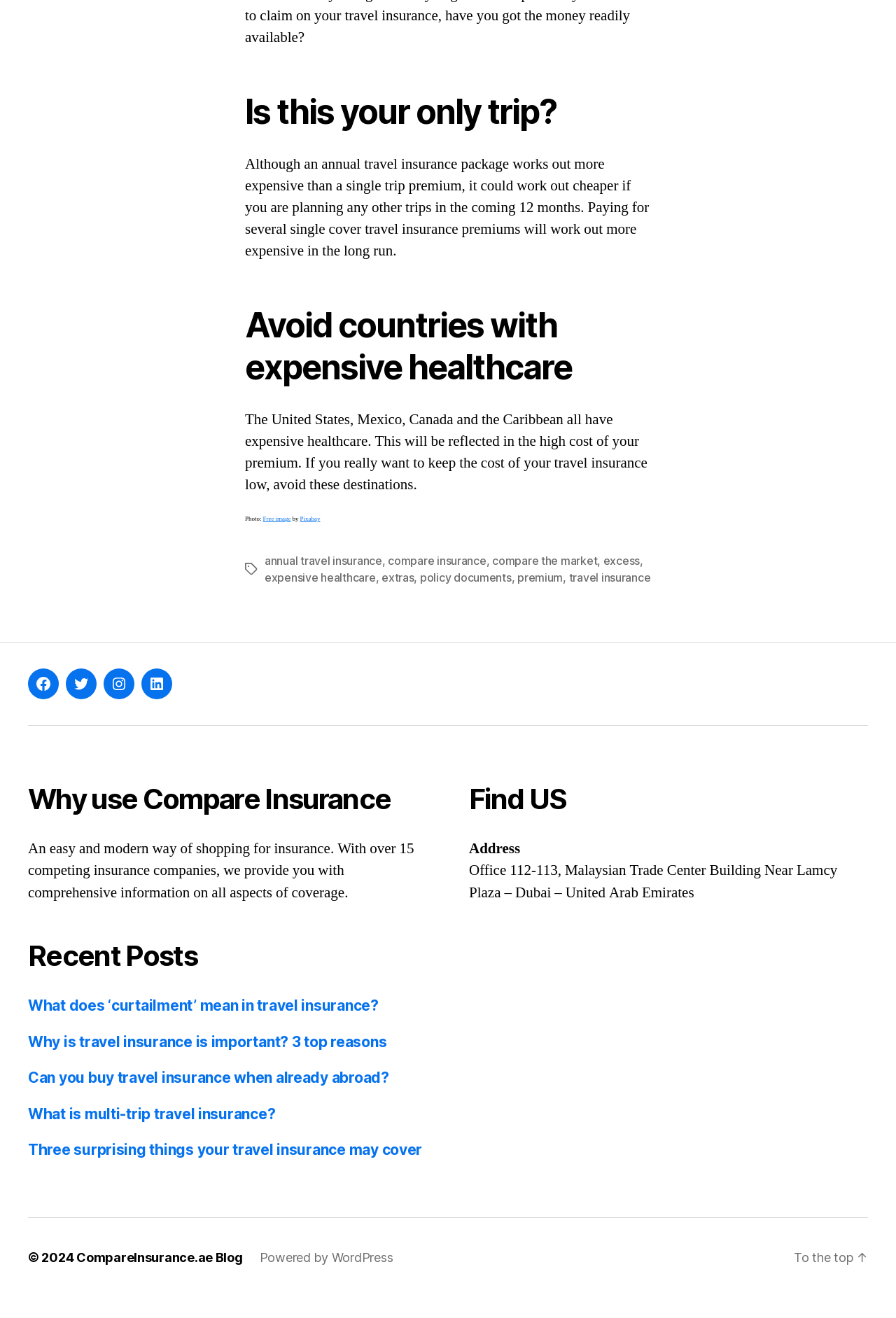Using a single word or phrase, answer the following question: 
What is the purpose of the 'Compare Insurance' website?

To compare insurance